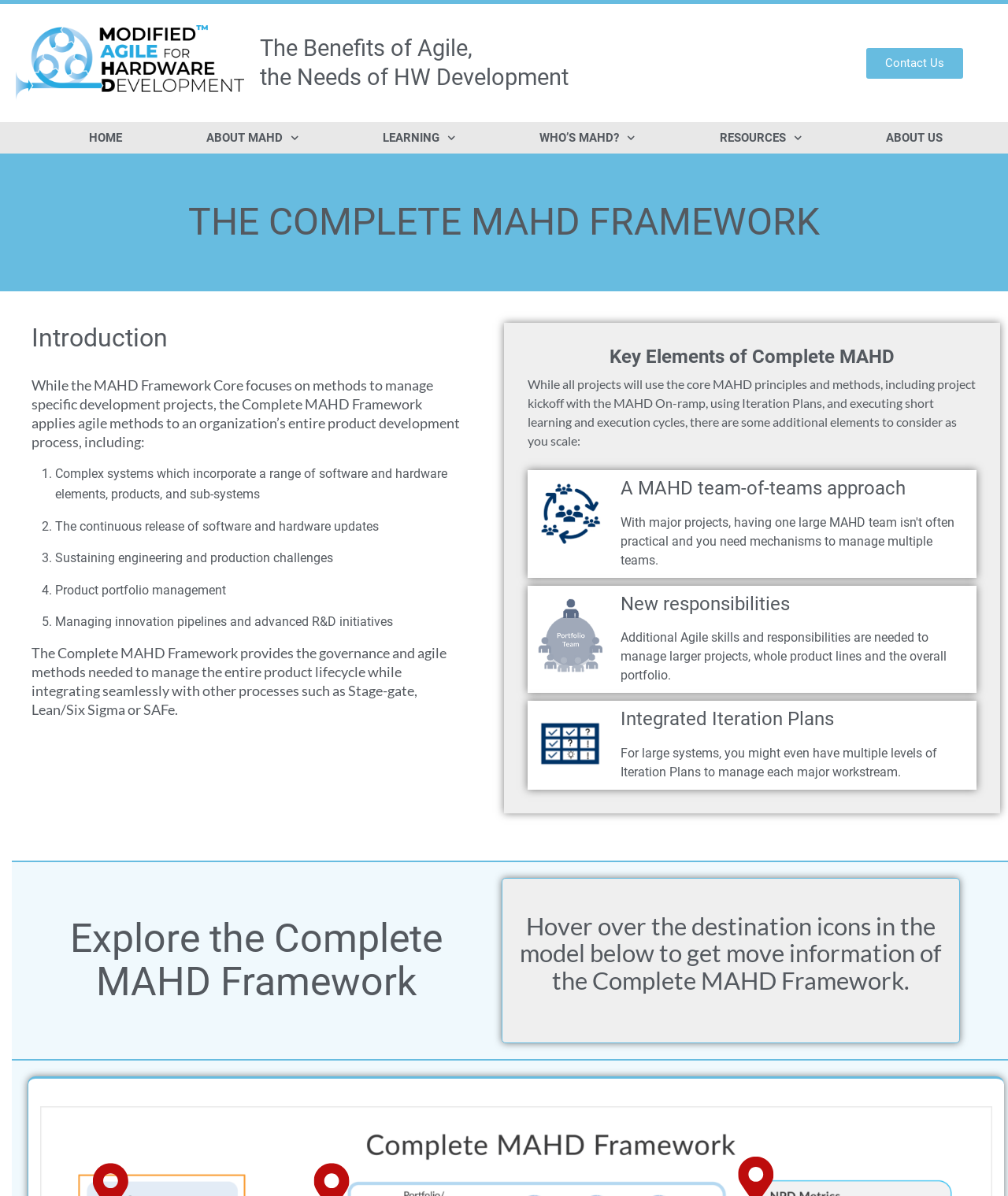Provide the bounding box coordinates of the HTML element this sentence describes: "ABOUT US". The bounding box coordinates consist of four float numbers between 0 and 1, i.e., [left, top, right, bottom].

[0.837, 0.102, 0.977, 0.128]